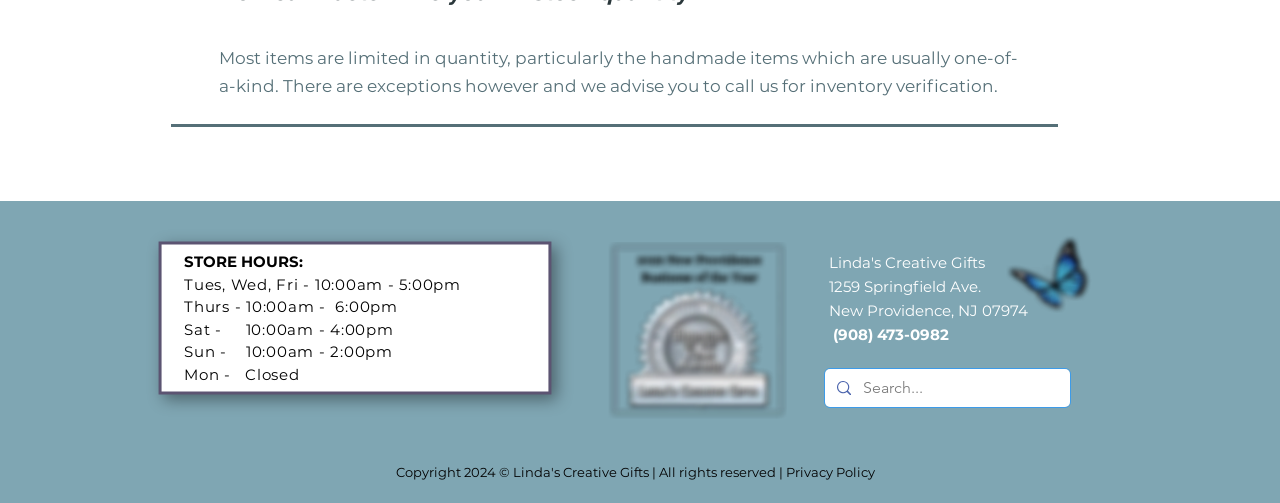Locate the UI element described by (908) 473-0982 and provide its bounding box coordinates. Use the format (top-left x, top-left y, bottom-right x, bottom-right y) with all values as floating point numbers between 0 and 1.

[0.648, 0.65, 0.741, 0.682]